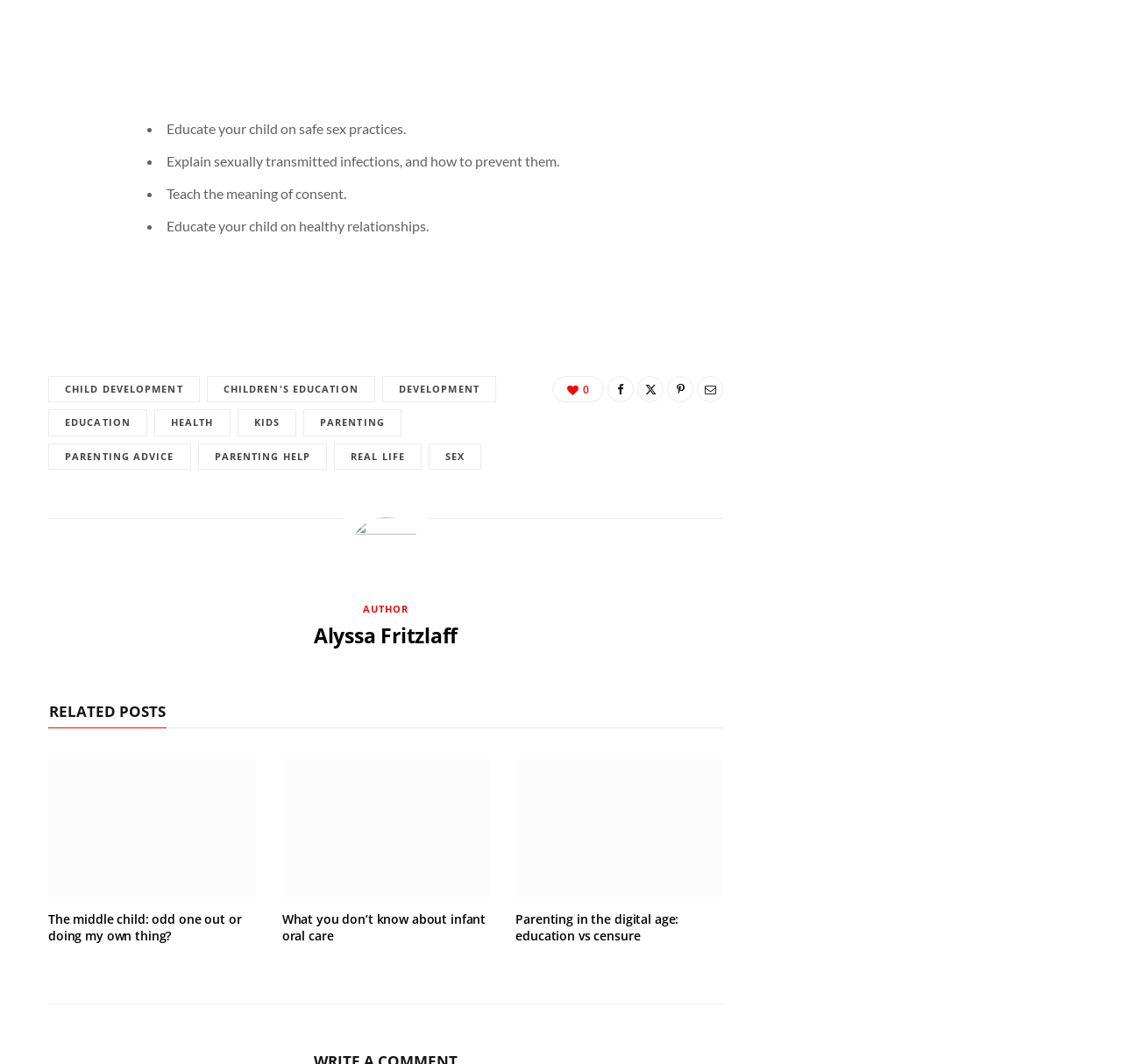How many icons are there in the top-right section?
Refer to the image and respond with a one-word or short-phrase answer.

5